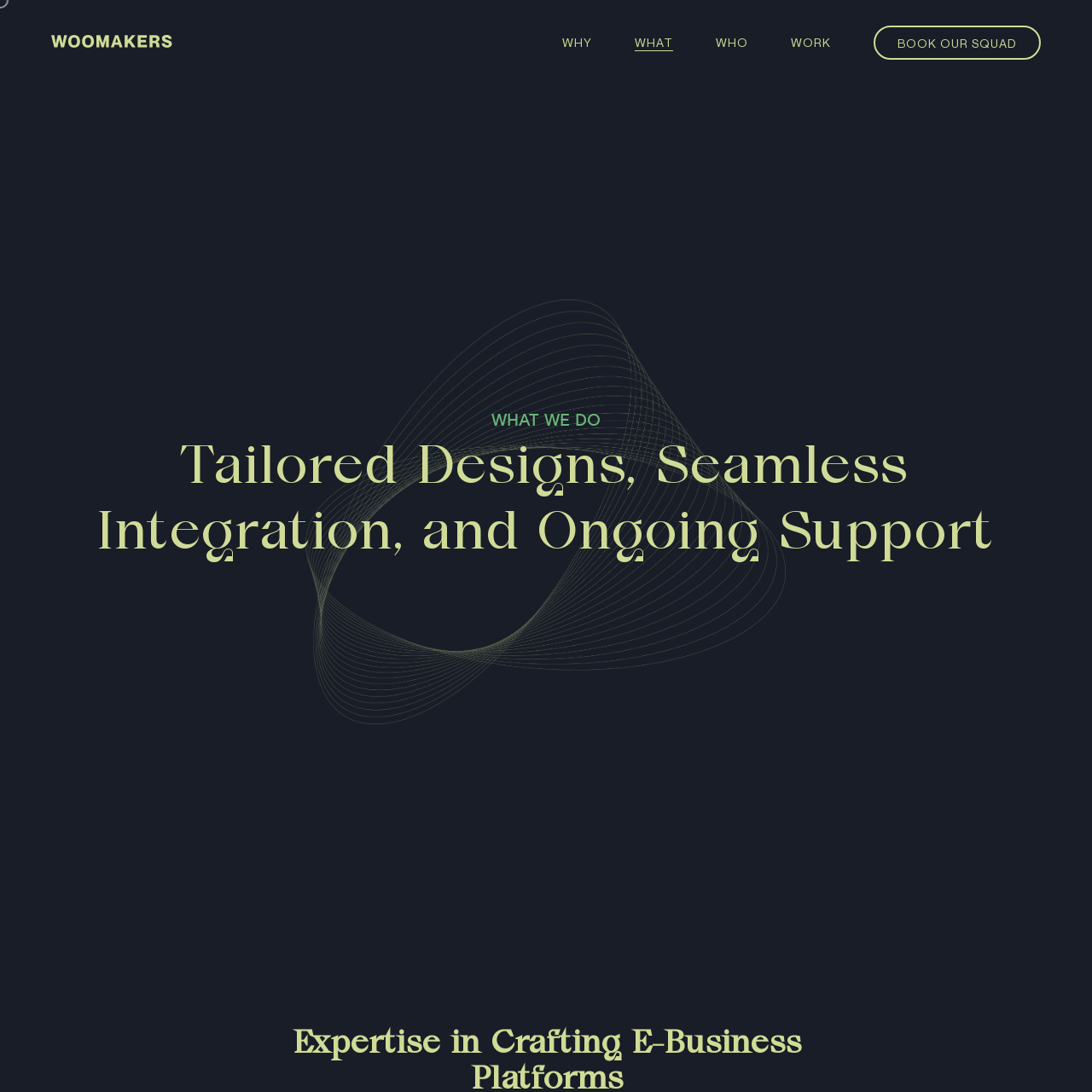Extract the bounding box coordinates for the HTML element that matches this description: "alt="Logo Black"". The coordinates should be four float numbers between 0 and 1, i.e., [left, top, right, bottom].

[0.047, 0.032, 0.158, 0.044]